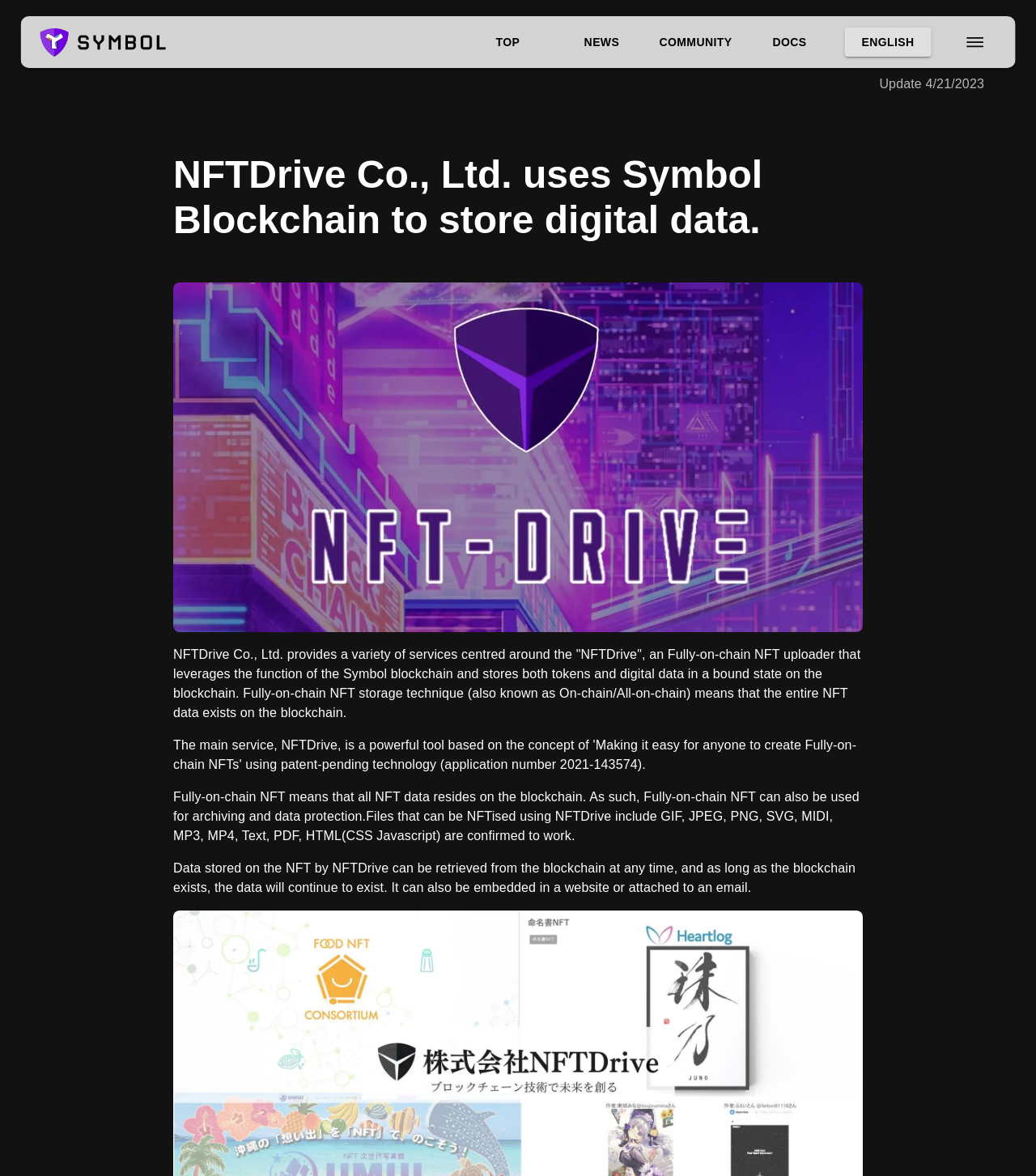Please provide a comprehensive answer to the question based on the screenshot: What is the logo of the company?

The logo of the company is located at the top left corner of the webpage, and it is an image with the text 'Symbol-Logo'.